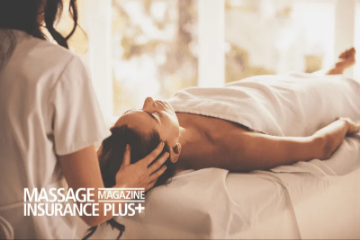Based on what you see in the screenshot, provide a thorough answer to this question: What is filtering through the nearby window?

The image shows soft natural light filtering through a nearby window, which adds to the peaceful and serene atmosphere of the massage therapy setting. The natural light helps to create a calming ambiance, making the client feel more relaxed and comfortable.